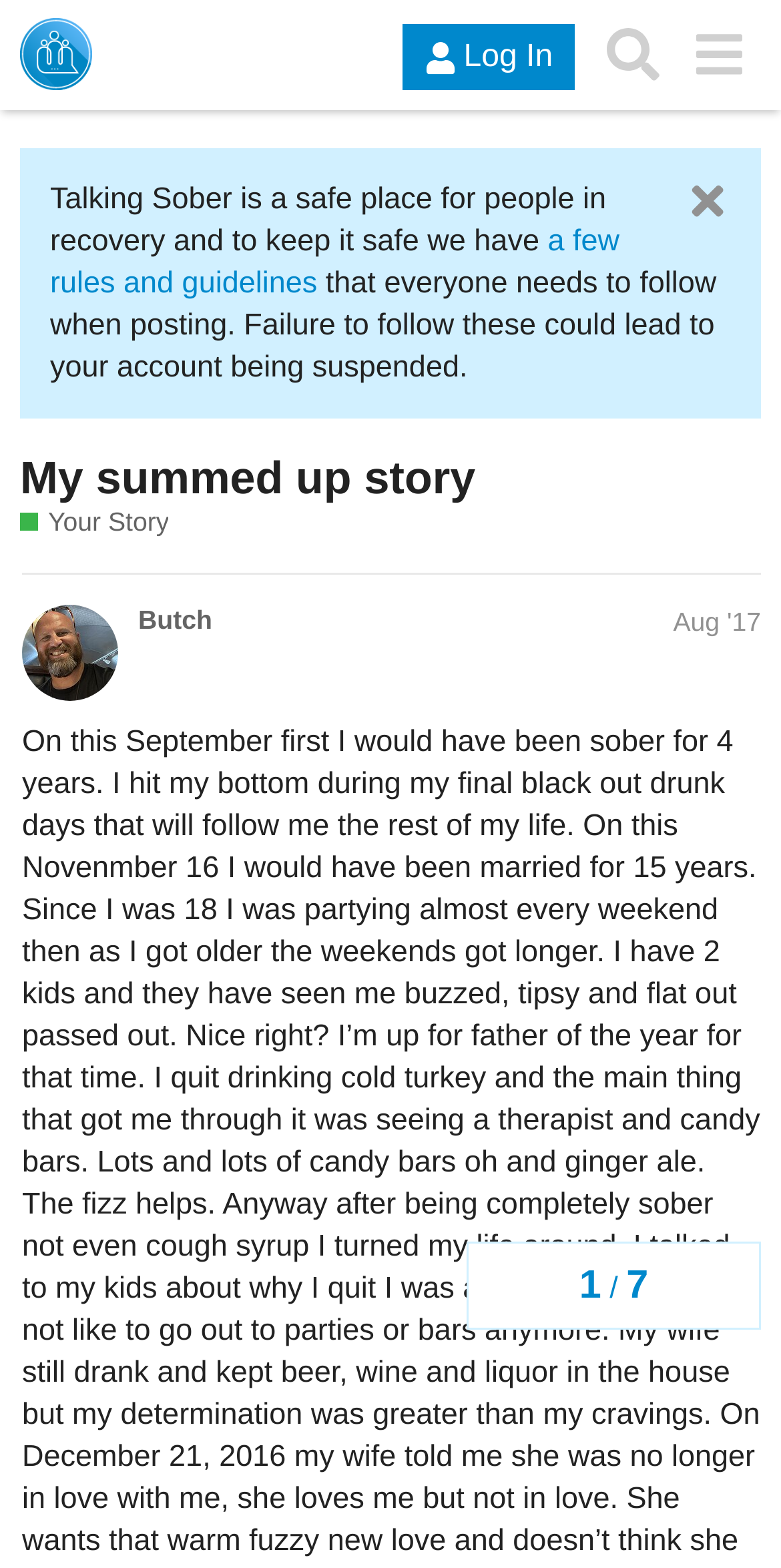Who is the author of the latest post?
Examine the image closely and answer the question with as much detail as possible.

The latest post is from 'Butch' as indicated by the heading 'Butch Aug '17' and the link 'Butch'.